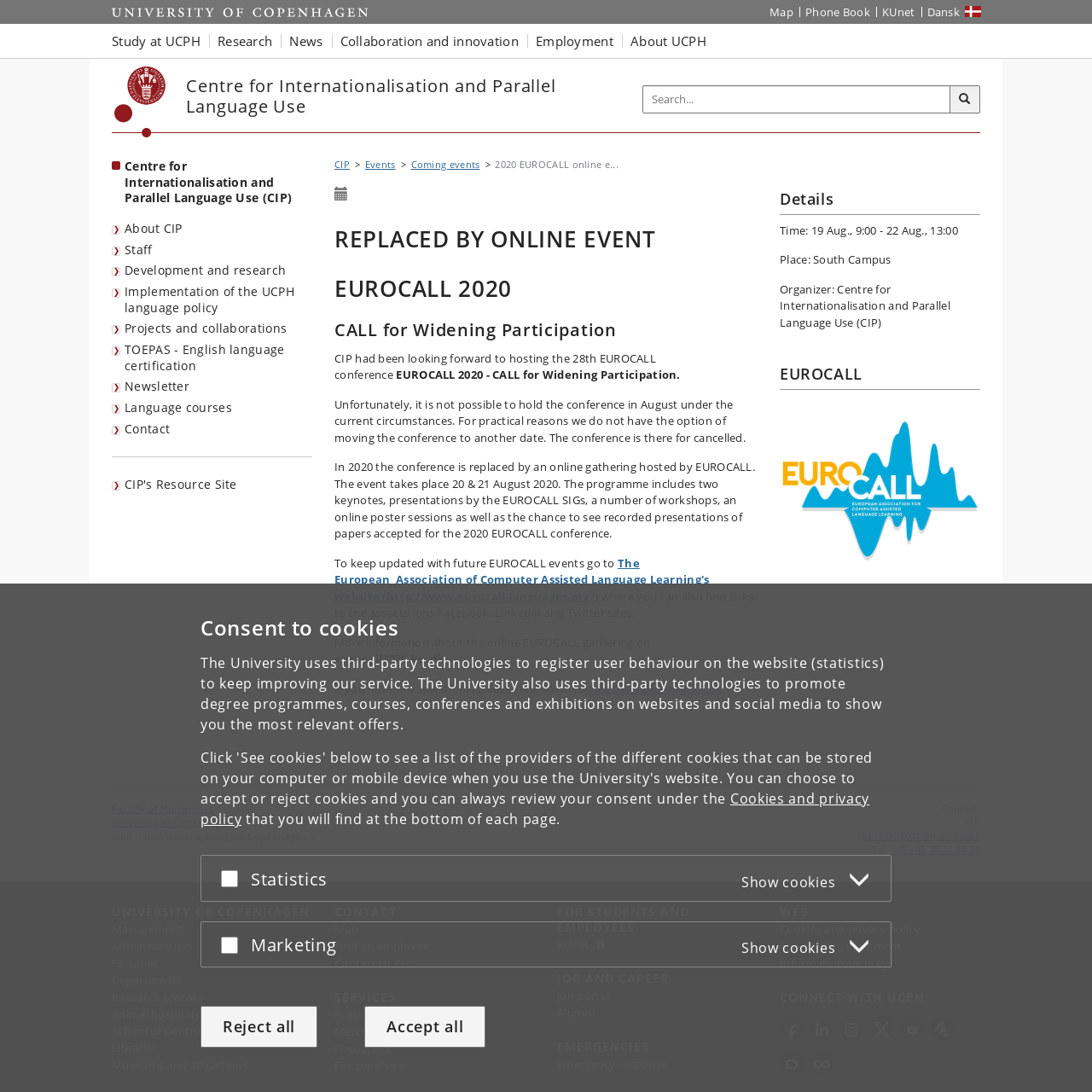Please identify the bounding box coordinates of the region to click in order to complete the task: "Search for something". The coordinates must be four float numbers between 0 and 1, specified as [left, top, right, bottom].

[0.588, 0.078, 0.898, 0.104]